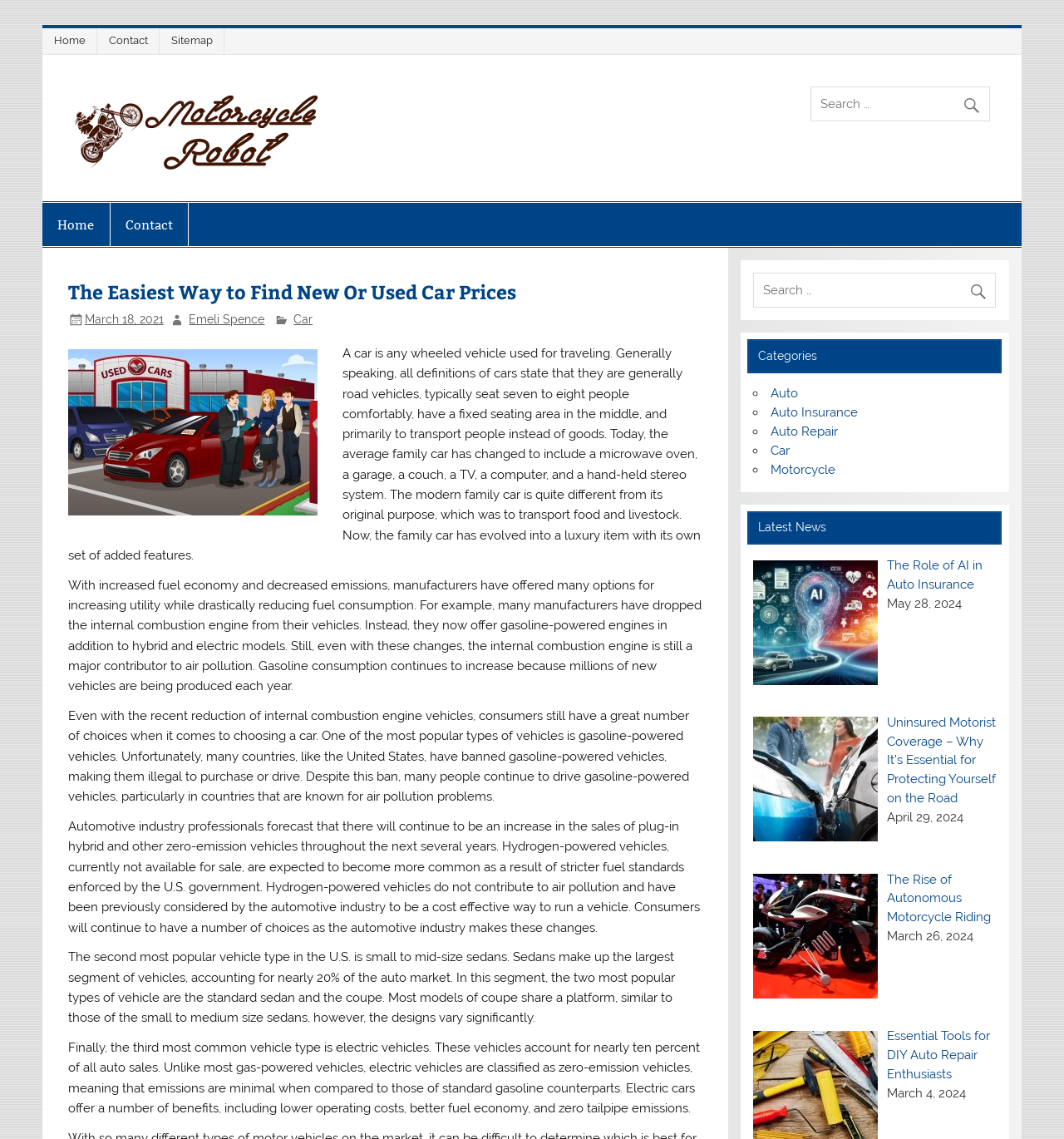Kindly provide the bounding box coordinates of the section you need to click on to fulfill the given instruction: "Explore the 'Motorcycle' category".

[0.724, 0.406, 0.785, 0.419]